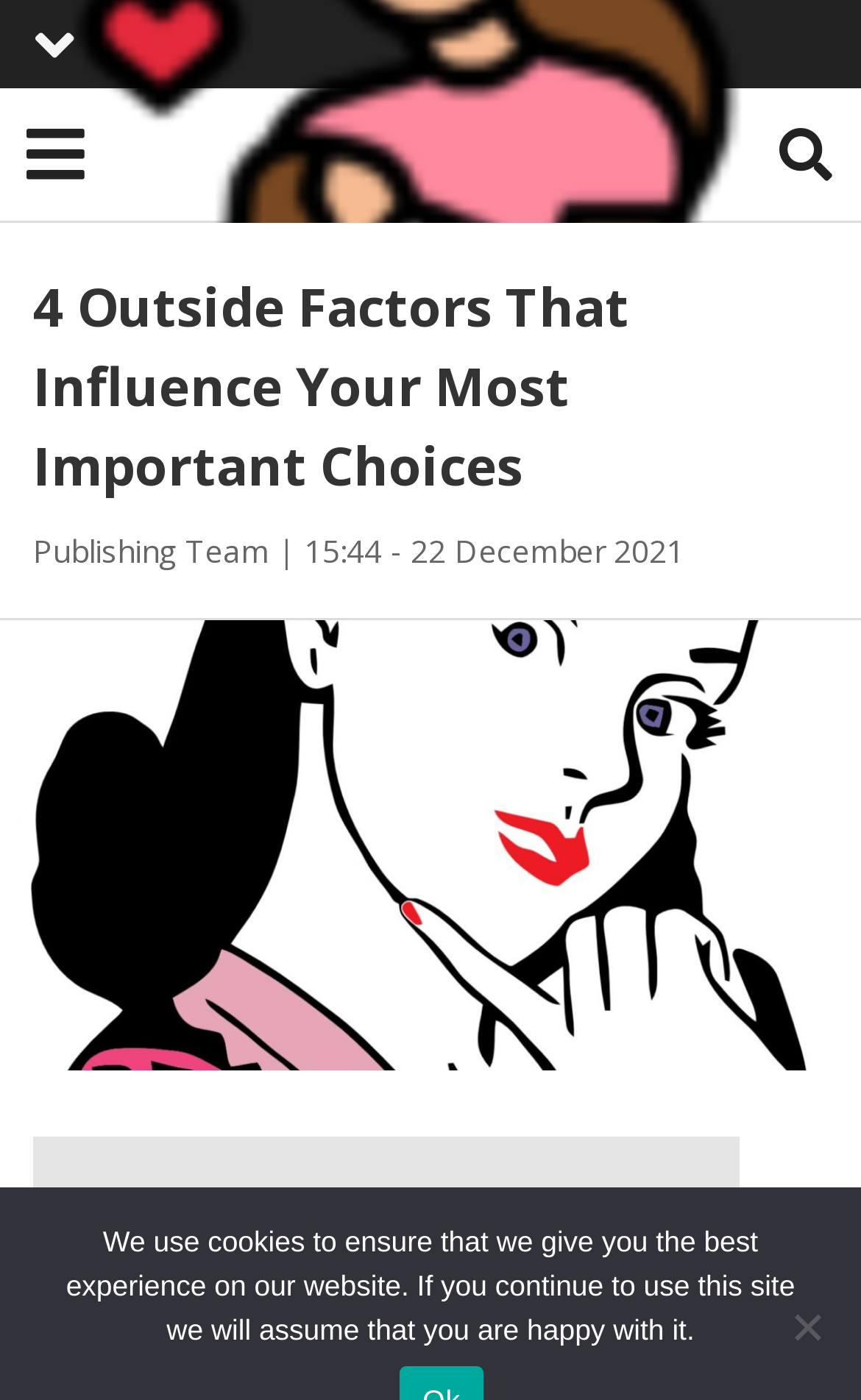Provide a thorough description of this webpage.

This webpage is about an article titled "4 Outside Factors That Influence Your Most Important Choices" from Life As Mommy. At the top, there is a menu bar with six menu items: Home, About Us, Contact Us, Terms and Conditions, Privacy Policy, and Disclaimer, each with a corresponding link. Below the menu bar, there are three buttons, two on the left and one on the right.

The main content of the webpage is an article with a heading that matches the title. The article is attributed to the Publishing Team and has a timestamp of 15:44 on 22 December 2021. Below the heading, there is a large image related to the article.

At the bottom of the webpage, there is a notification about the use of cookies on the website, stating that continuing to use the site implies consent. Next to this notification, there is a "No" button.